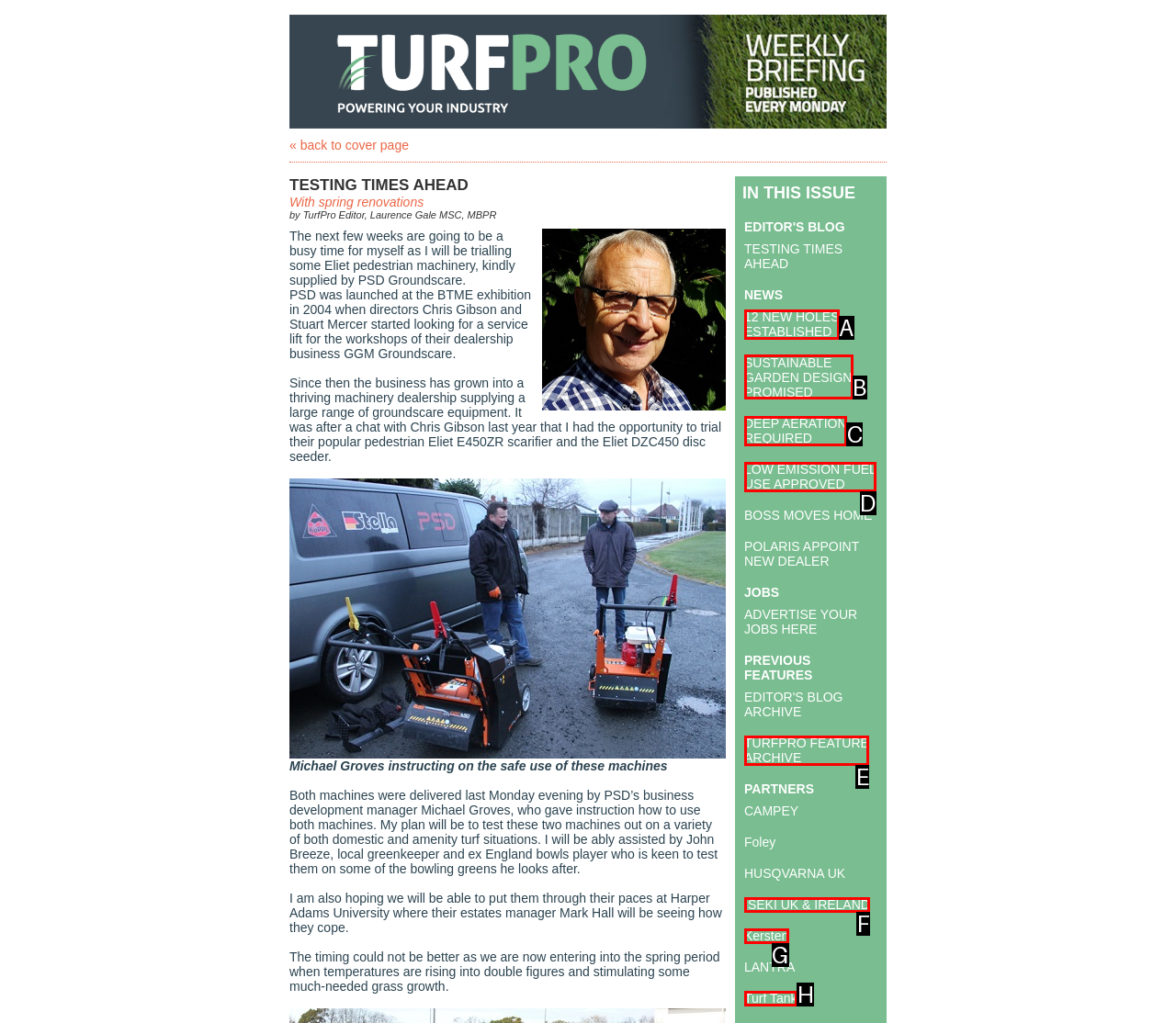Pick the HTML element that should be clicked to execute the task: click the 'SUSTAINABLE GARDEN DESIGN PROMISED' link
Respond with the letter corresponding to the correct choice.

B